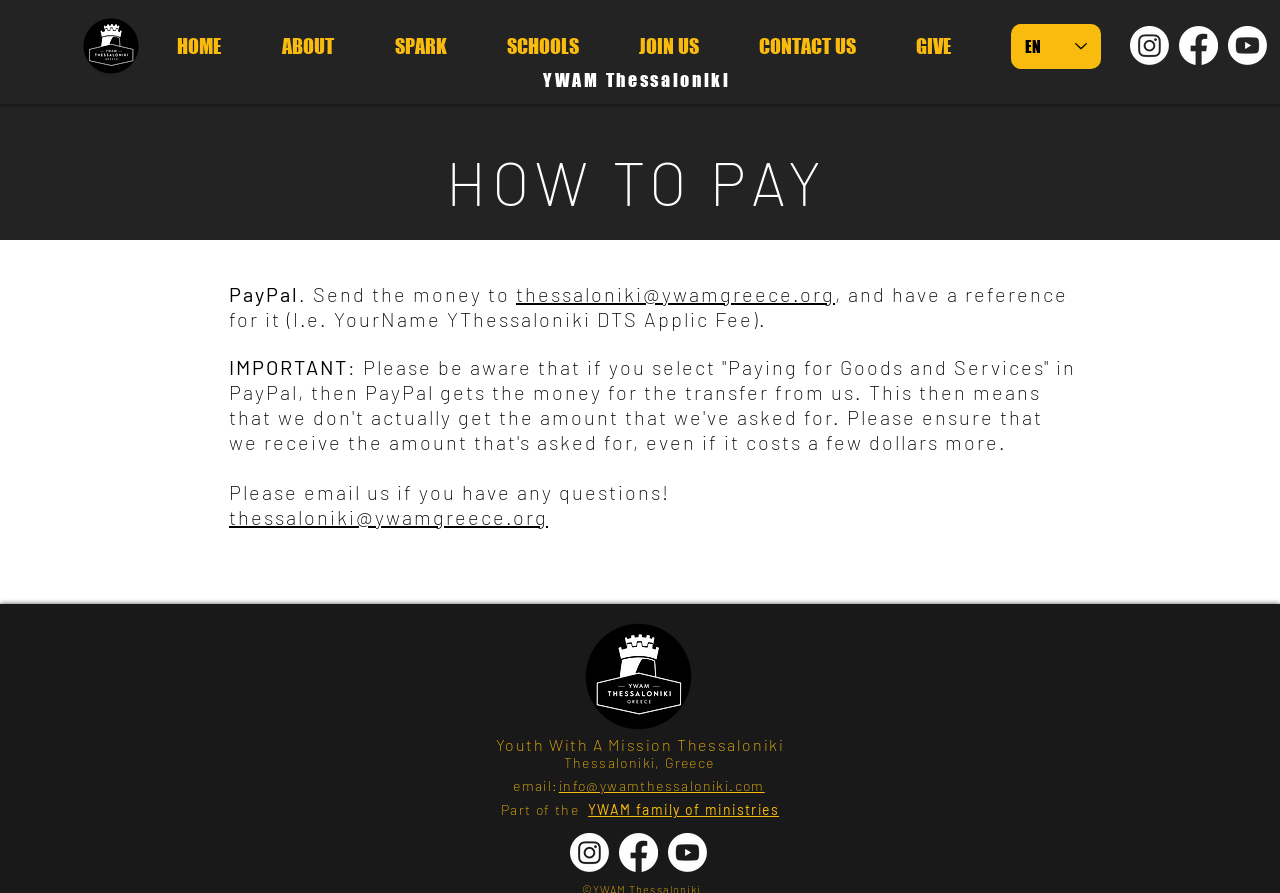Please specify the bounding box coordinates in the format (top-left x, top-left y, bottom-right x, bottom-right y), with all values as floating point numbers between 0 and 1. Identify the bounding box of the UI element described by: Back to the thread

None